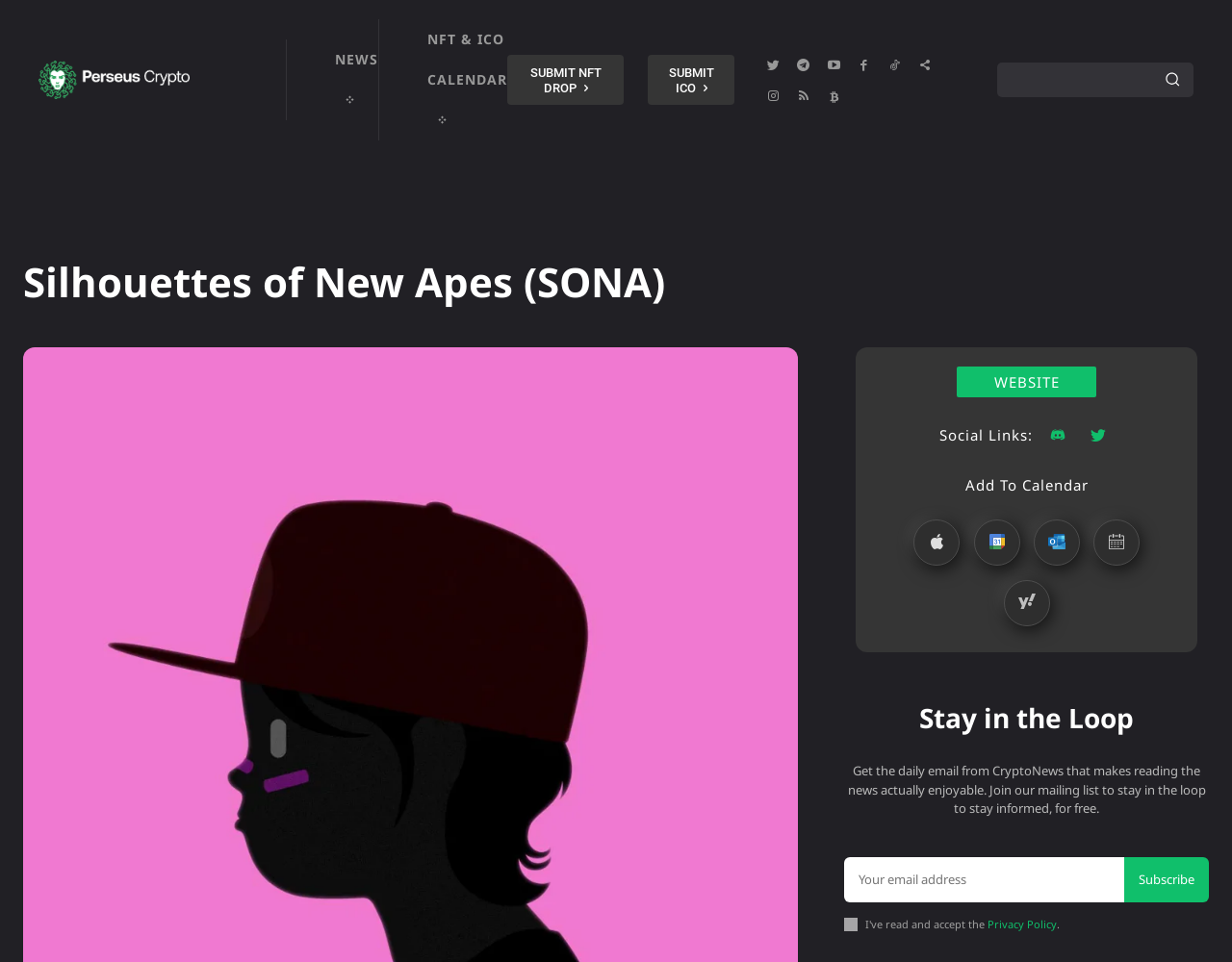Find the bounding box coordinates of the element to click in order to complete this instruction: "Subscribe to the newsletter". The bounding box coordinates must be four float numbers between 0 and 1, denoted as [left, top, right, bottom].

[0.912, 0.891, 0.981, 0.938]